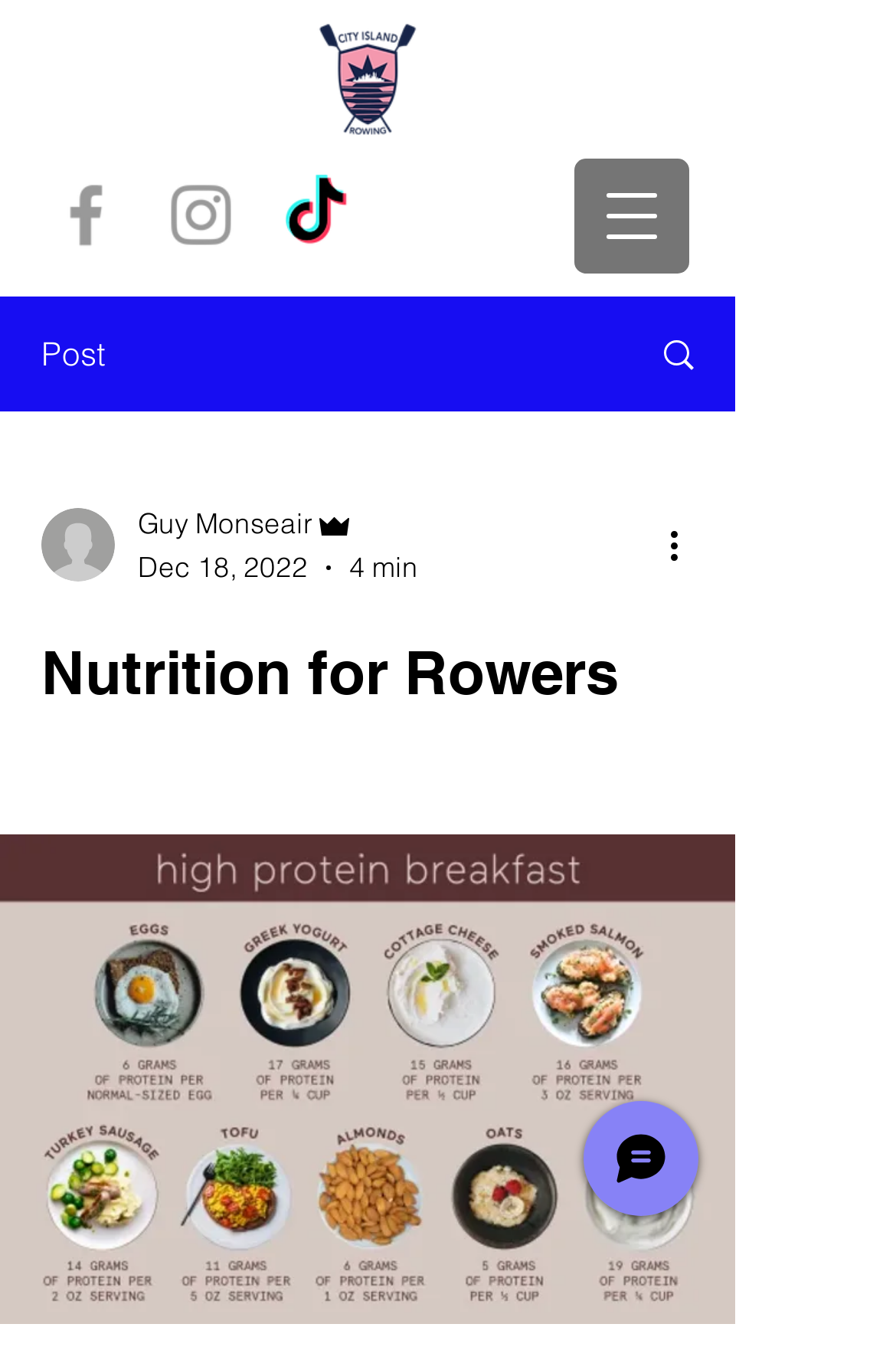Determine the bounding box coordinates of the target area to click to execute the following instruction: "Read the post."

[0.695, 0.22, 0.818, 0.301]